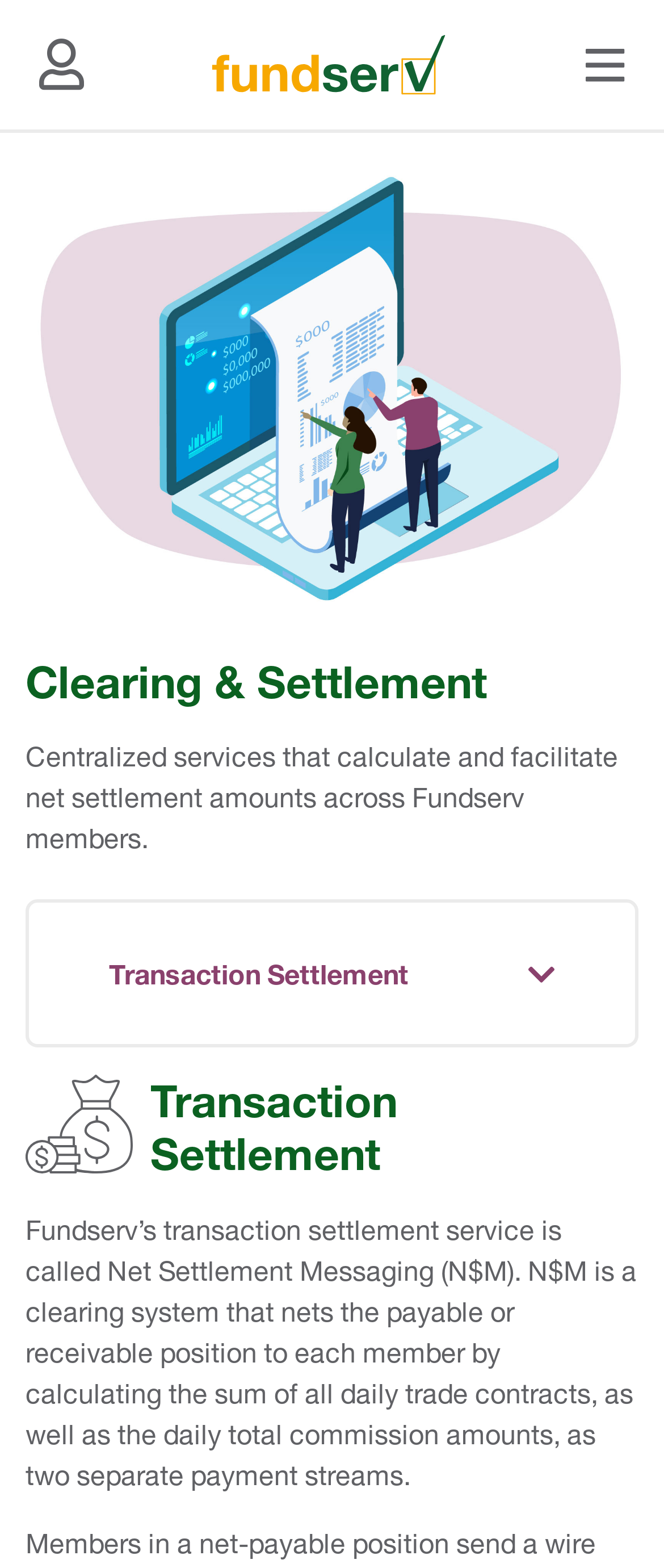Could you identify the text that serves as the heading for this webpage?

Clearing & Settlement